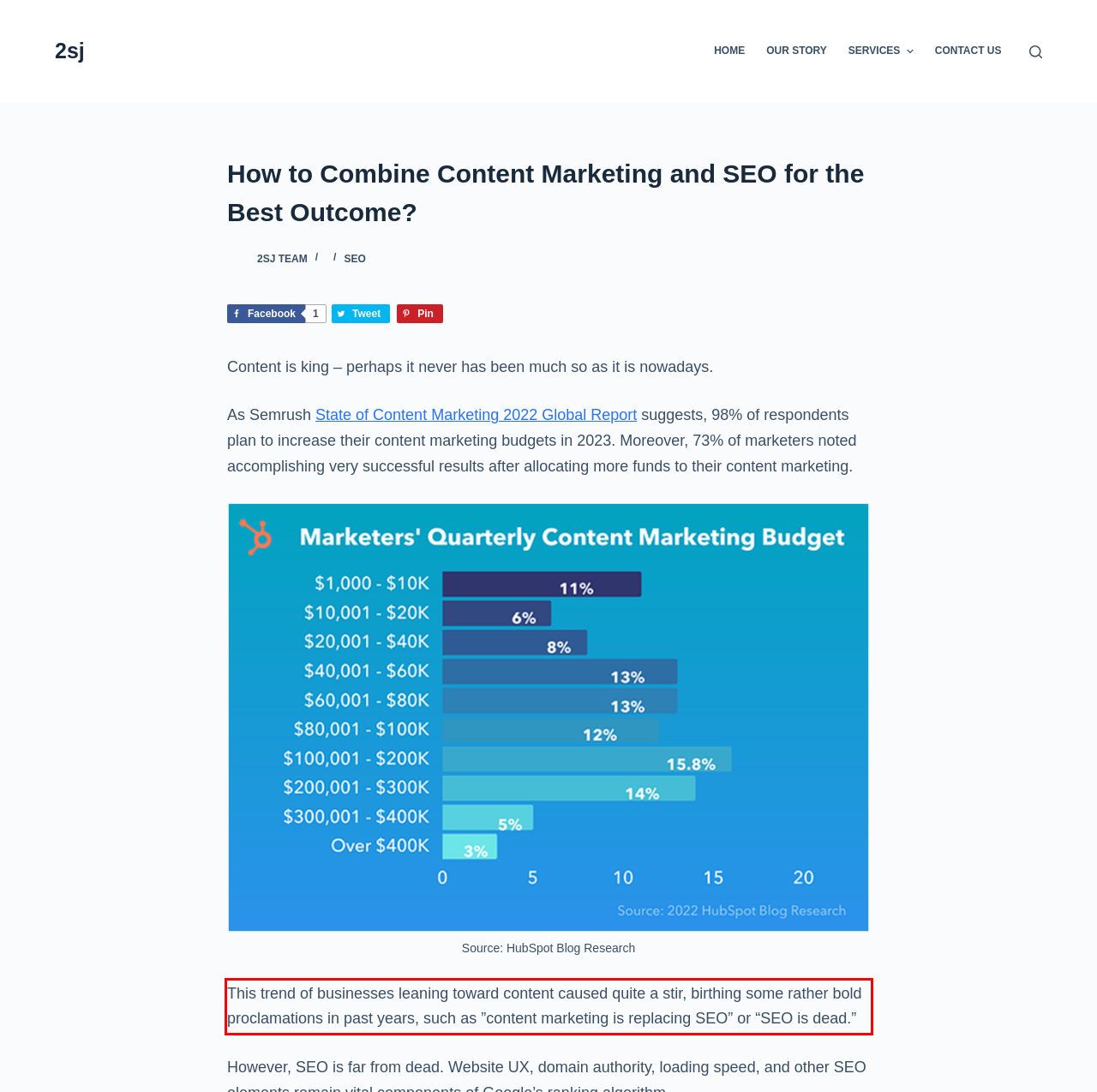Given a screenshot of a webpage containing a red bounding box, perform OCR on the text within this red bounding box and provide the text content.

This trend of businesses leaning toward content caused quite a stir, birthing some rather bold proclamations in past years, such as ”content marketing is replacing SEO” or “SEO is dead.”